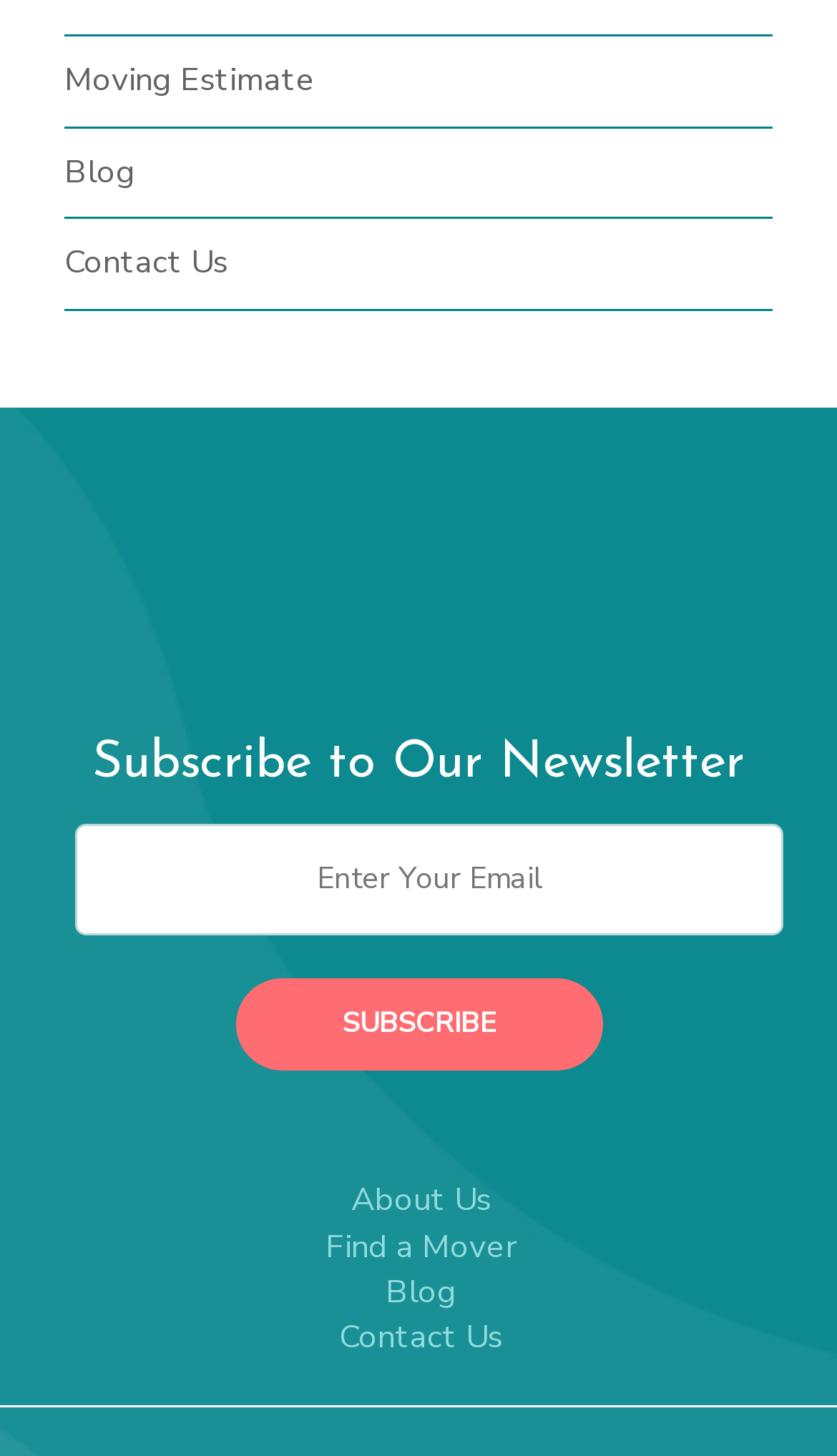Find and indicate the bounding box coordinates of the region you should select to follow the given instruction: "Subscribe to the newsletter".

[0.281, 0.672, 0.719, 0.735]